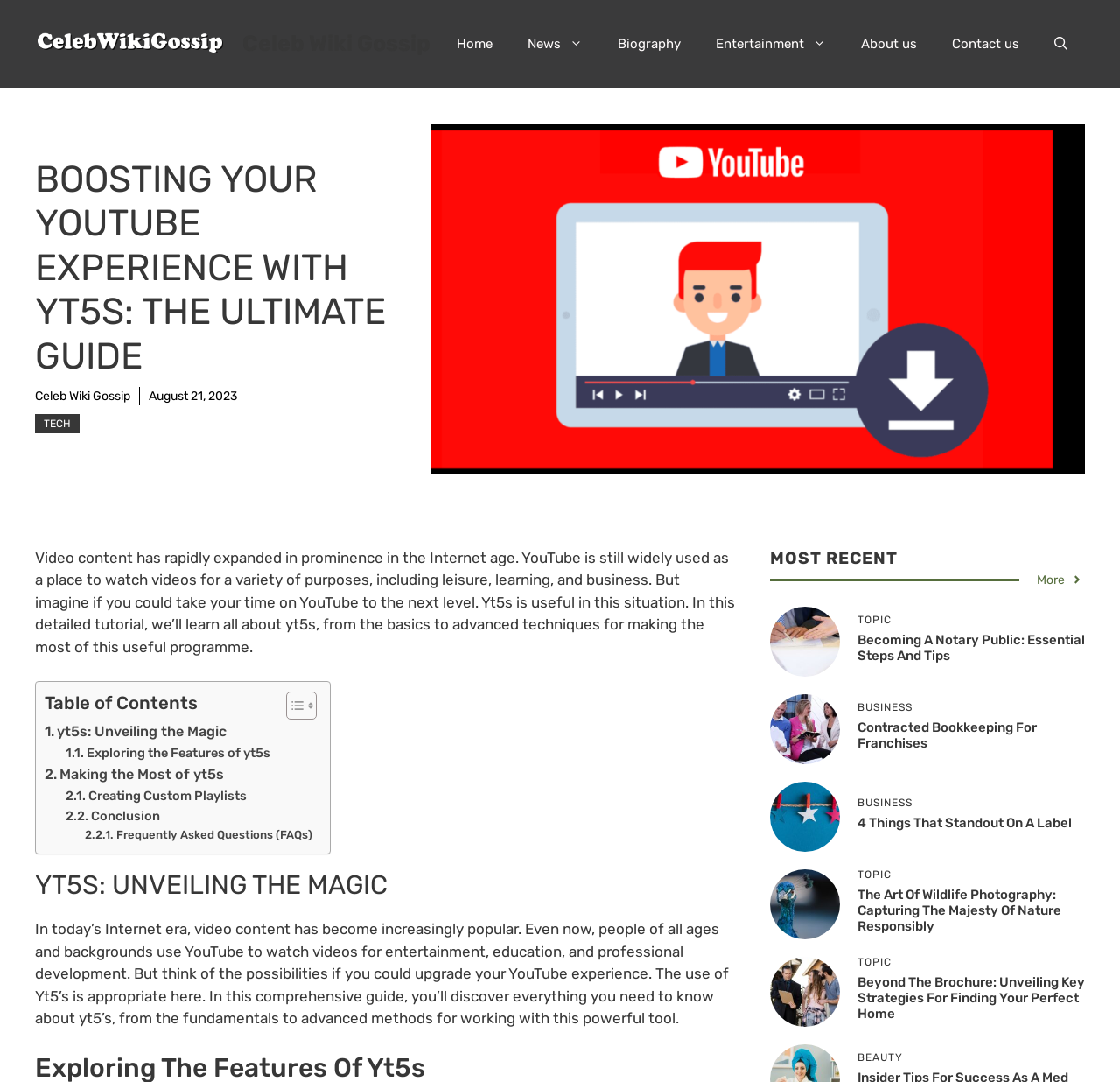What is the purpose of yt5s?
Can you provide a detailed and comprehensive answer to the question?

Based on the webpage content, yt5s is a tool that can be used to enhance one's YouTube experience, implying that it provides features that can improve or customize the way users interact with YouTube.